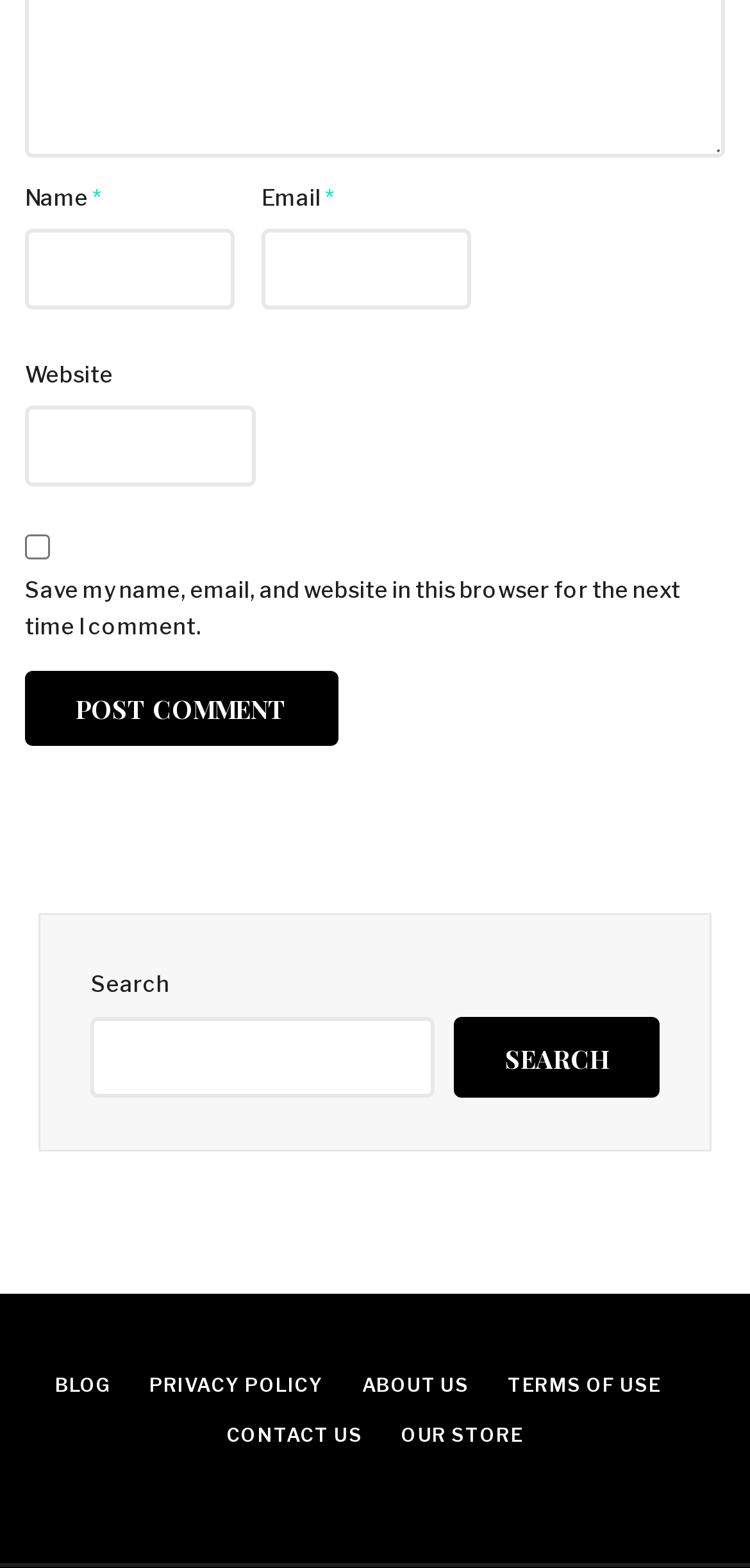Kindly determine the bounding box coordinates for the area that needs to be clicked to execute this instruction: "Search for something".

[0.121, 0.649, 0.58, 0.7]